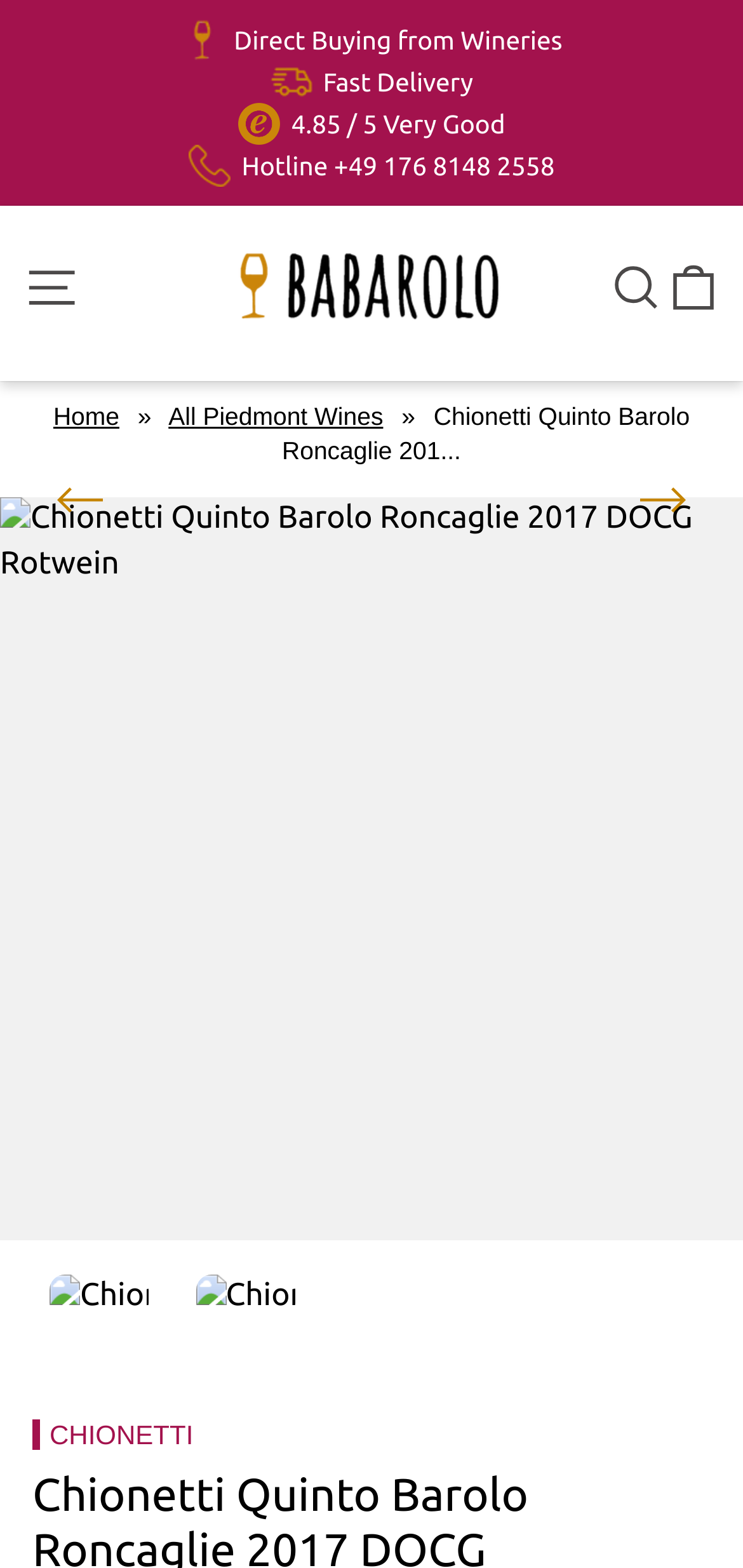Locate the bounding box of the UI element with the following description: "alt="Babarolo Weinhandel GmbH"".

[0.321, 0.137, 0.679, 0.222]